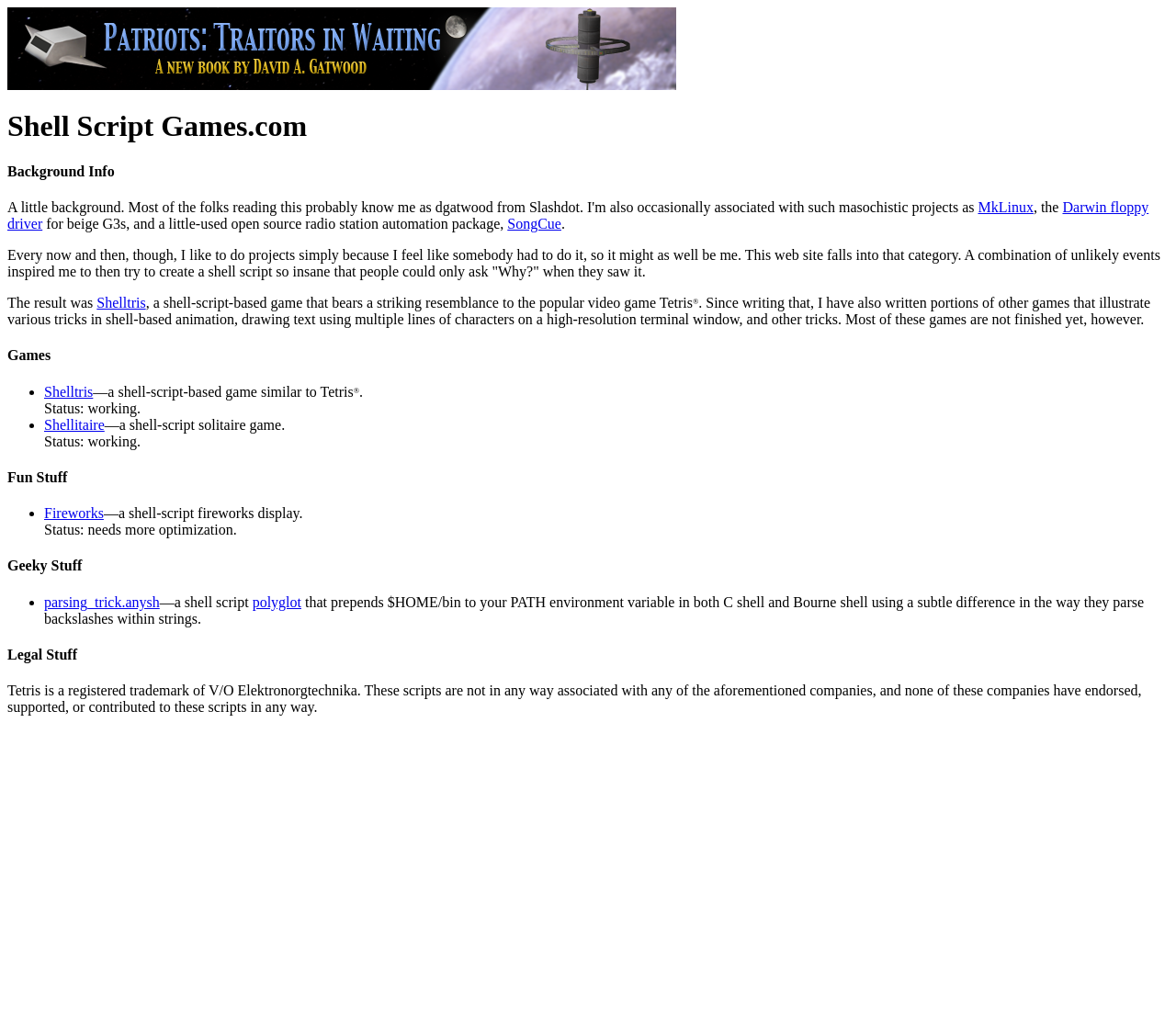Locate the bounding box coordinates of the item that should be clicked to fulfill the instruction: "Explore the Fireworks shell script".

[0.038, 0.497, 0.088, 0.513]